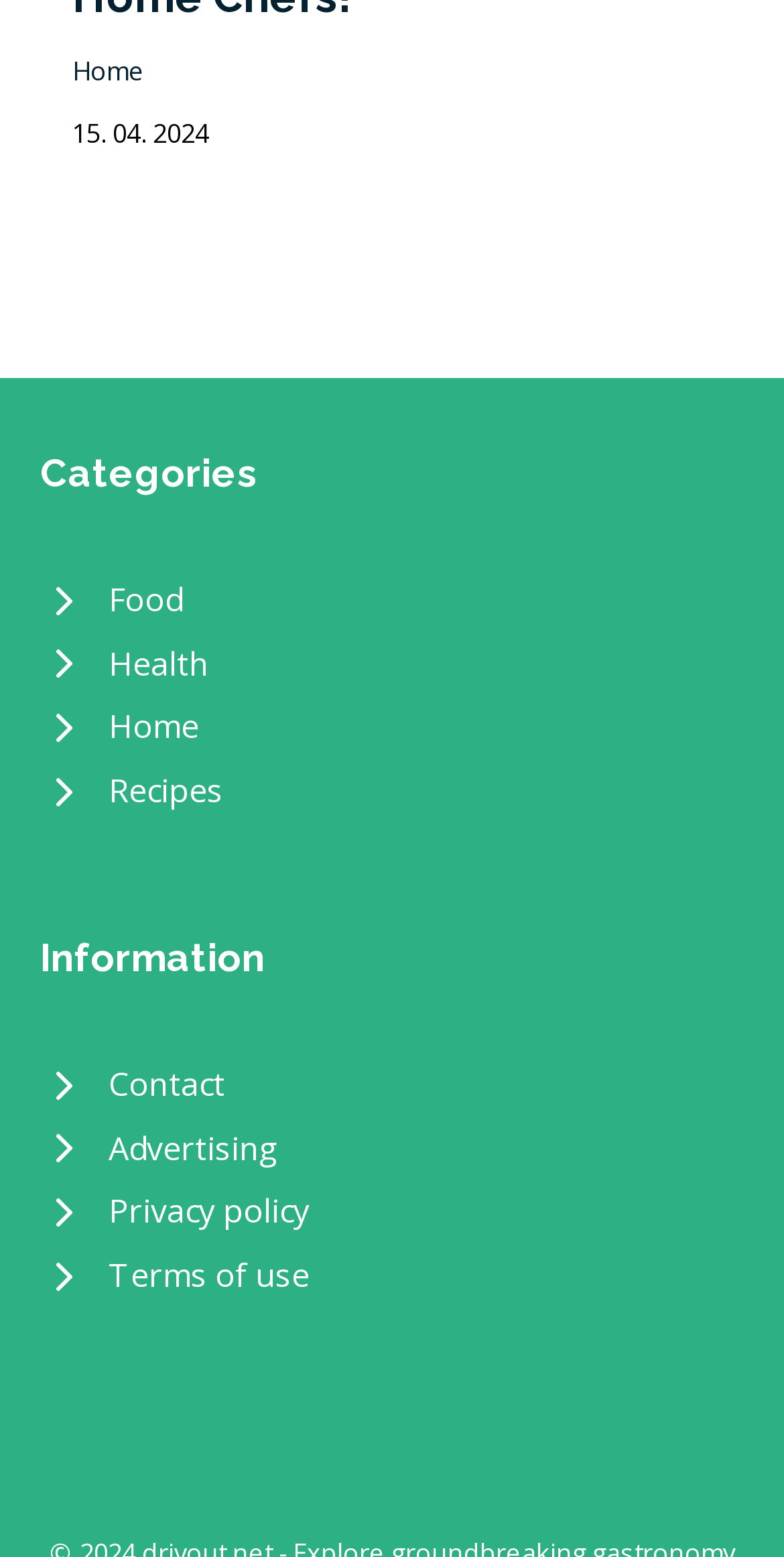Give a concise answer of one word or phrase to the question: 
How many images are there?

8